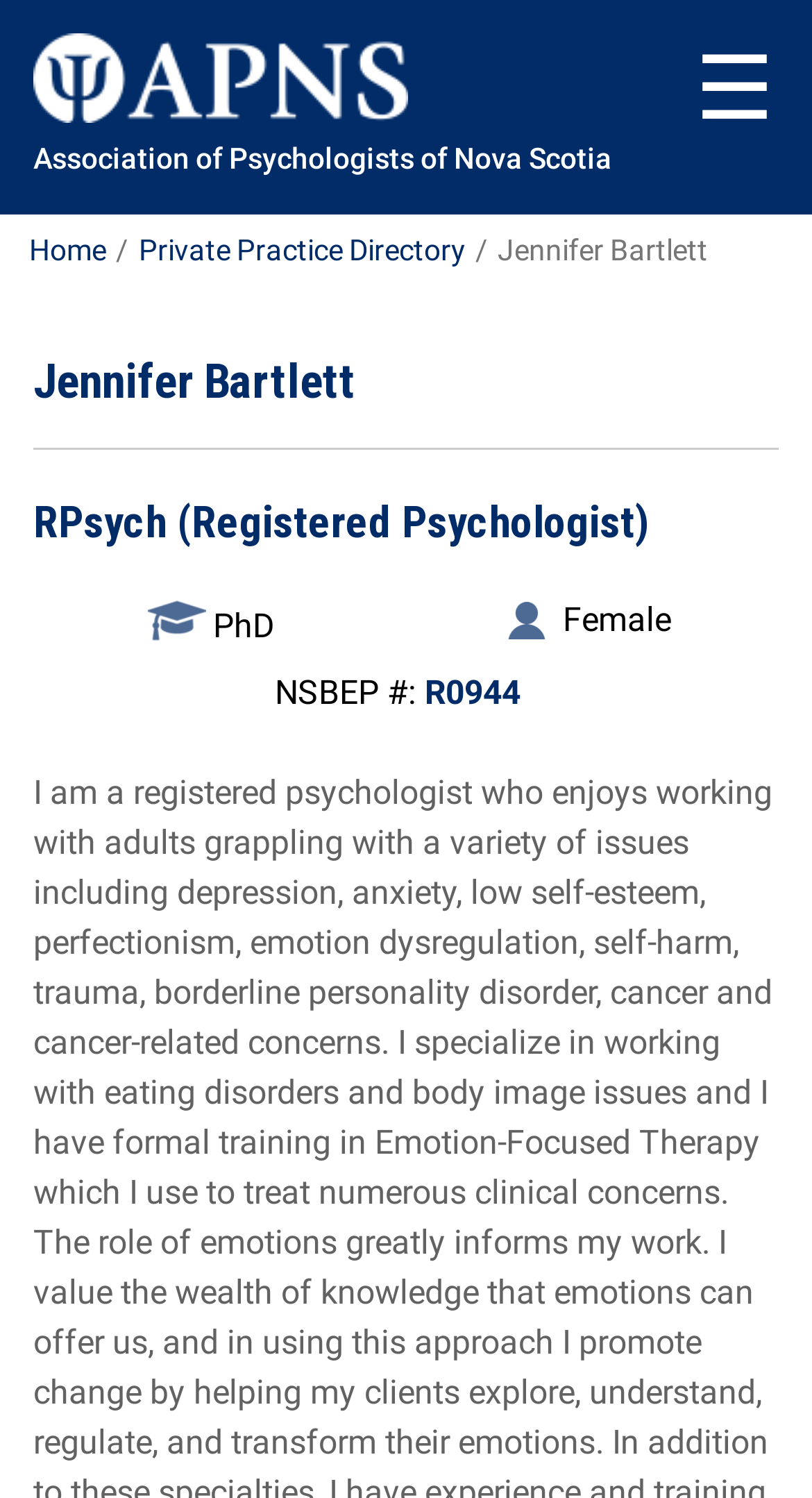Please answer the following question using a single word or phrase: 
What is the registration number of Jennifer Bartlett?

R0944